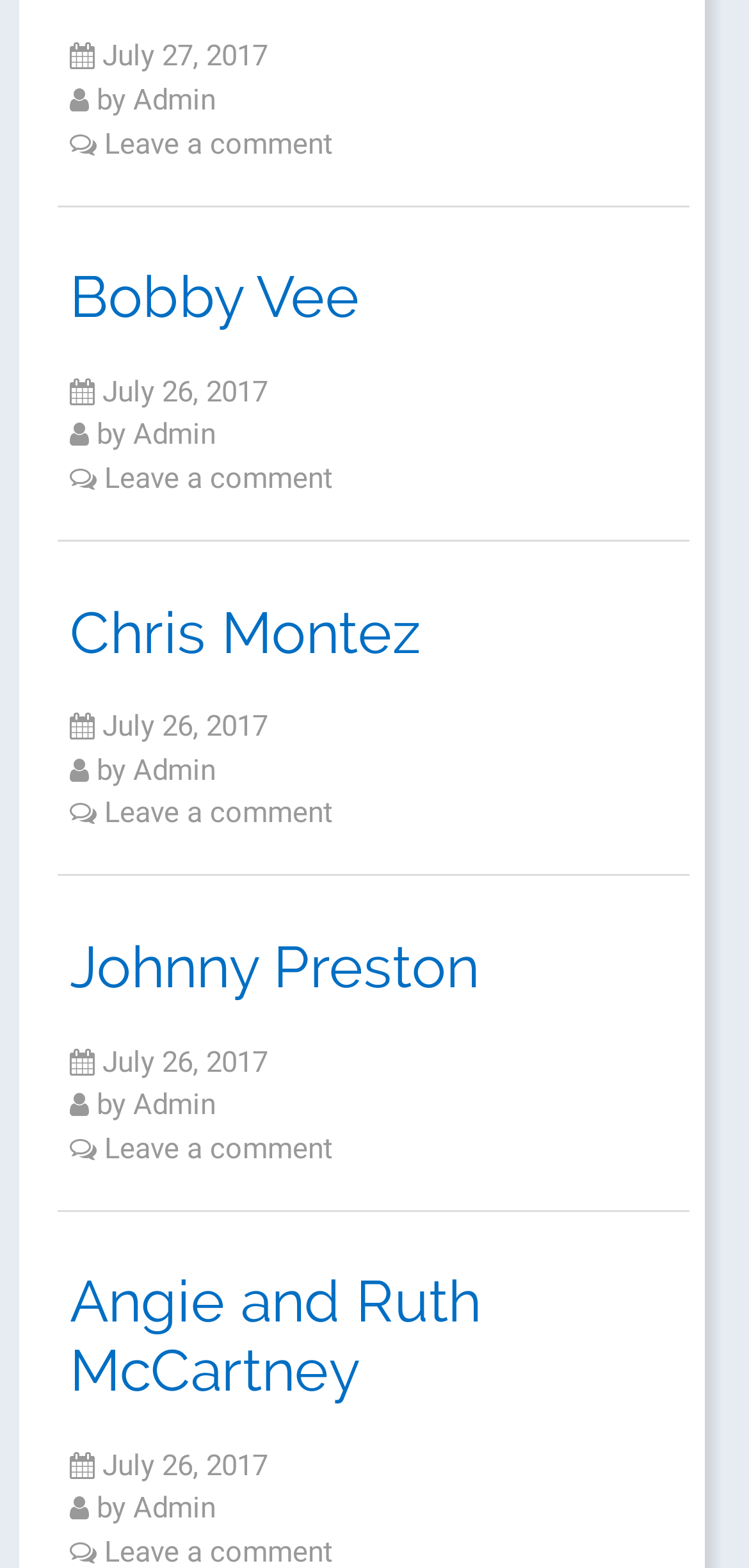Kindly determine the bounding box coordinates for the area that needs to be clicked to execute this instruction: "View Angie and Ruth McCartney's article".

[0.093, 0.809, 0.642, 0.896]